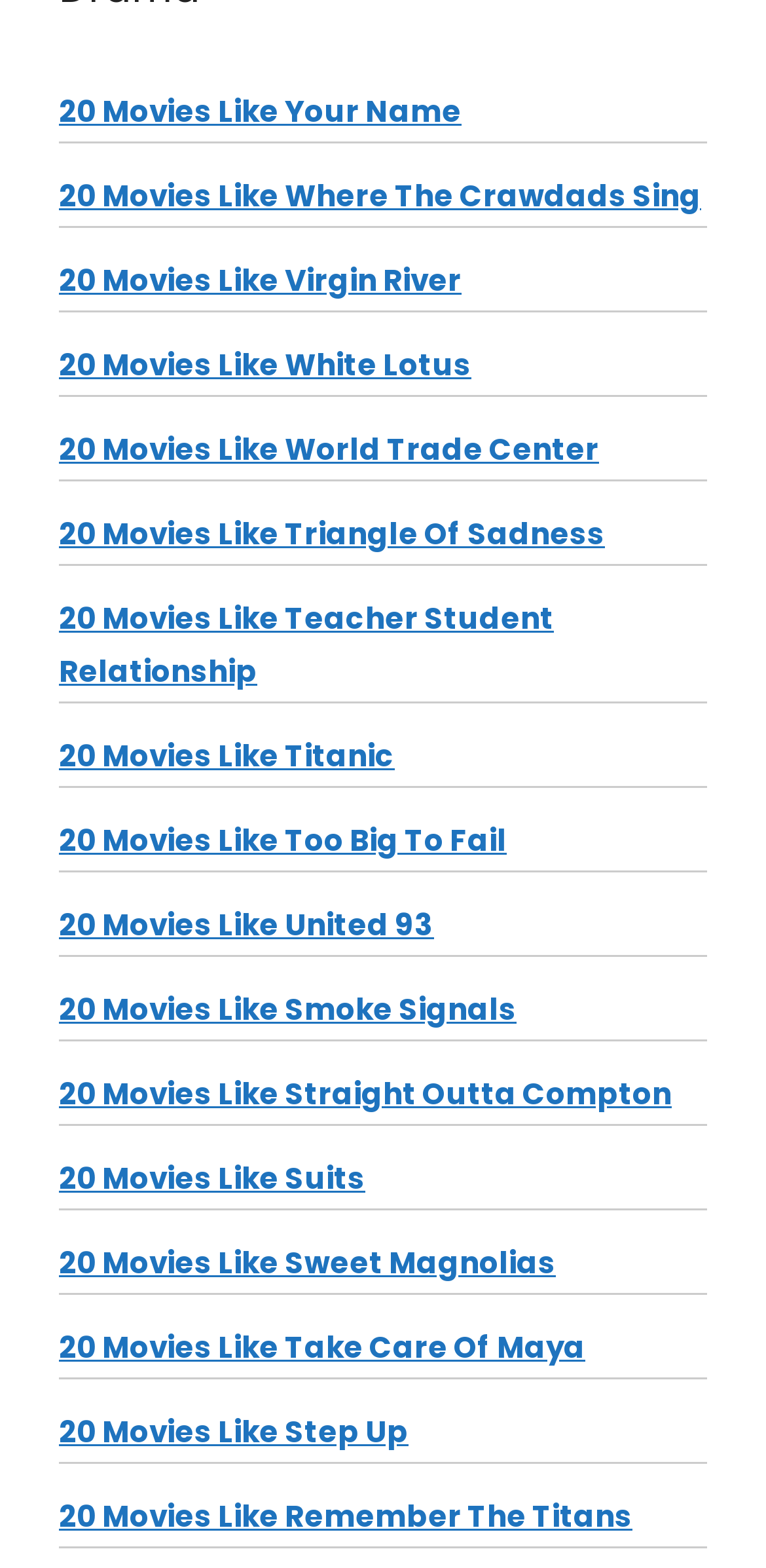Can you show the bounding box coordinates of the region to click on to complete the task described in the instruction: "check 20 Movies Like White Lotus"?

[0.077, 0.22, 0.615, 0.246]